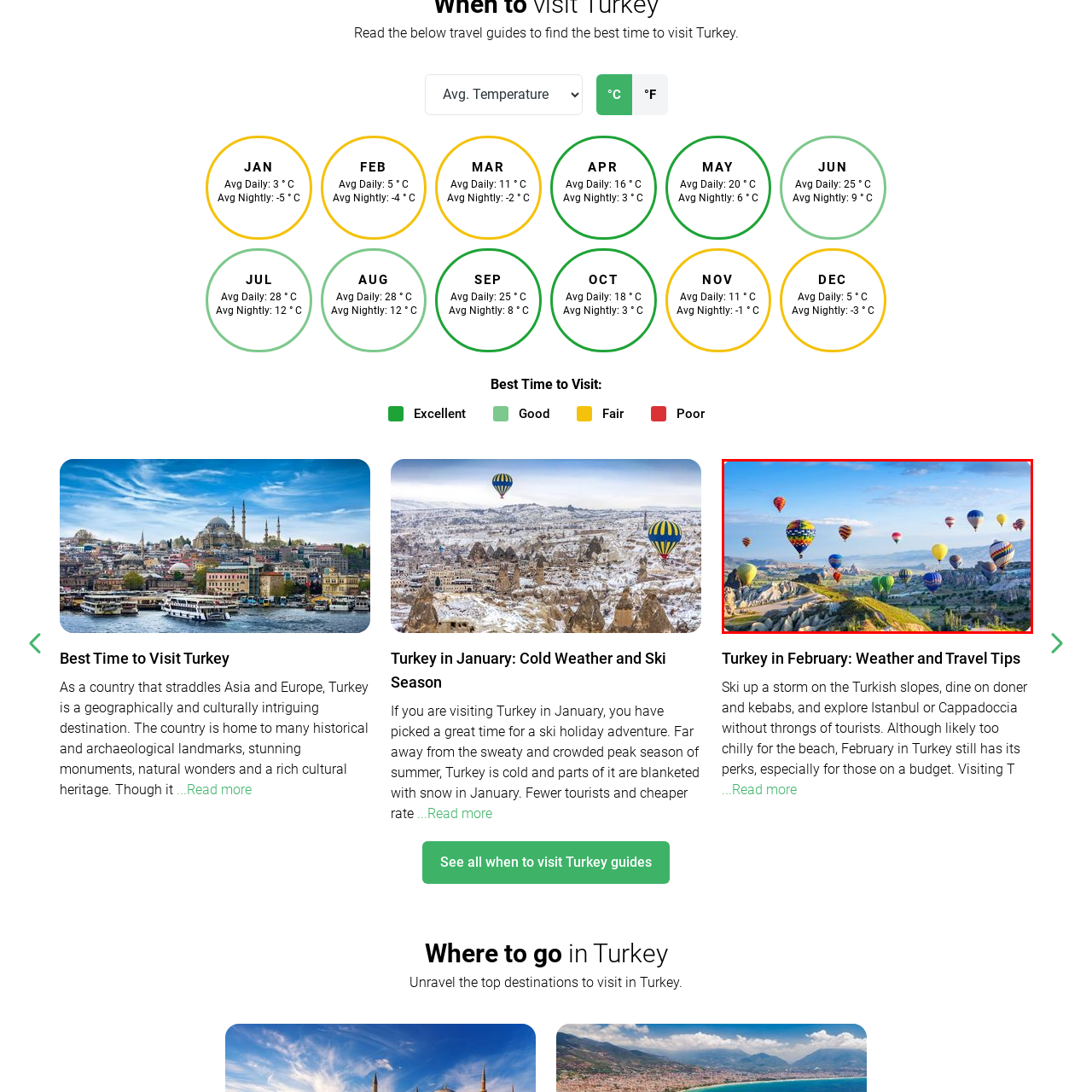Elaborate on the visual details of the image contained within the red boundary.

The image captures a breathtaking landscape filled with colorful hot air balloons soaring over the stunning terrain of Turkey. Set against a clear blue sky, these vibrant balloons rise above unique rock formations and lush valleys, showcasing the beauty of Turkey's natural wonders. This scene is particularly reminiscent of the Cappadocia region, famous for its hot air balloon rides that offer a panoramic view of the picturesque landscape below. The experience allows visitors to appreciate the enchanting scenery while enjoying a serene ride high above, making it an unforgettable adventure, especially in the months highlighted in travel guides focused on visiting Turkey during the winter and early spring.